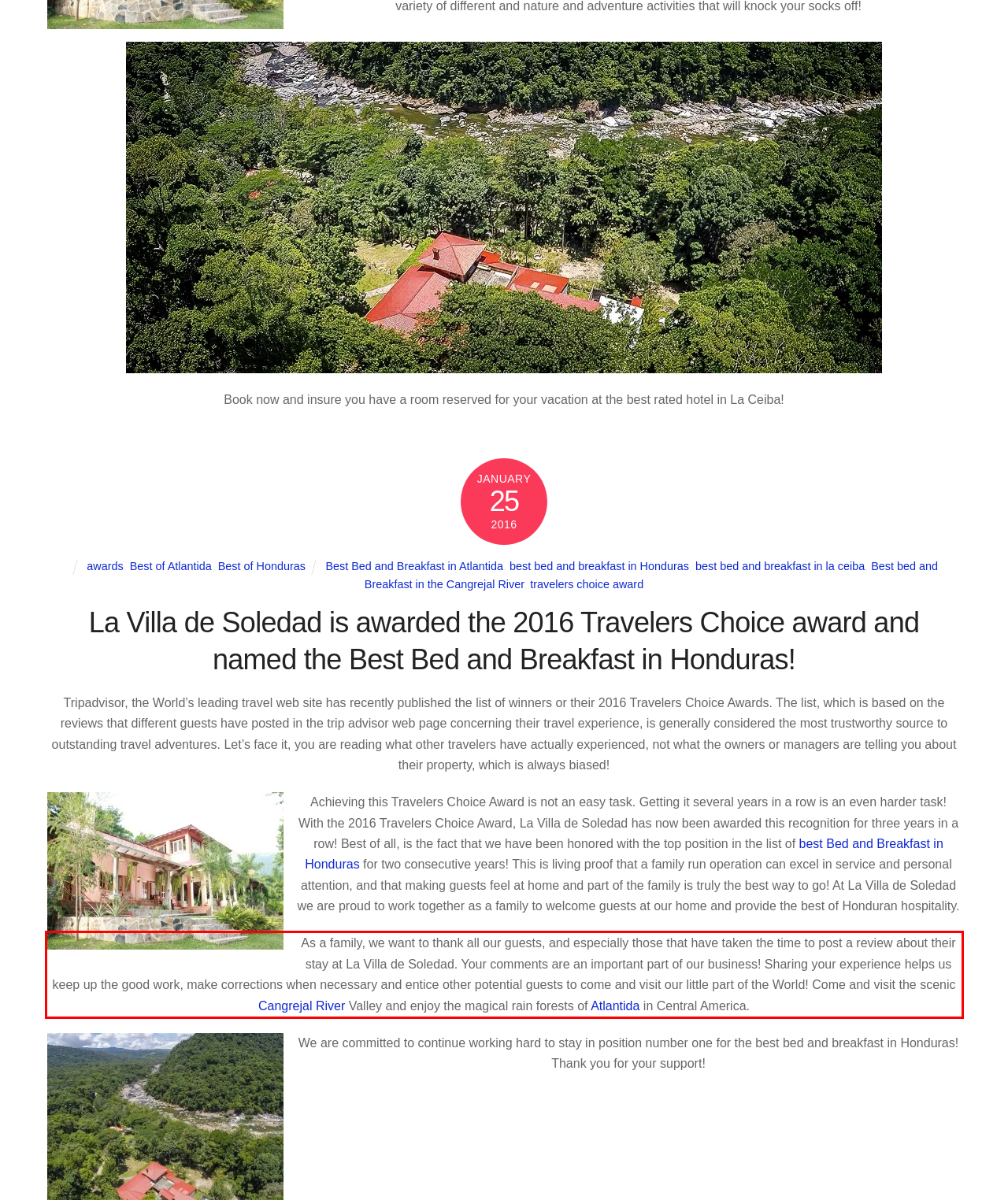From the given screenshot of a webpage, identify the red bounding box and extract the text content within it.

As a family, we want to thank all our guests, and especially those that have taken the time to post a review about their stay at La Villa de Soledad. Your comments are an important part of our business! Sharing your experience helps us keep up the good work, make corrections when necessary and entice other potential guests to come and visit our little part of the World! Come and visit the scenic Cangrejal River Valley and enjoy the magical rain forests of Atlantida in Central America.